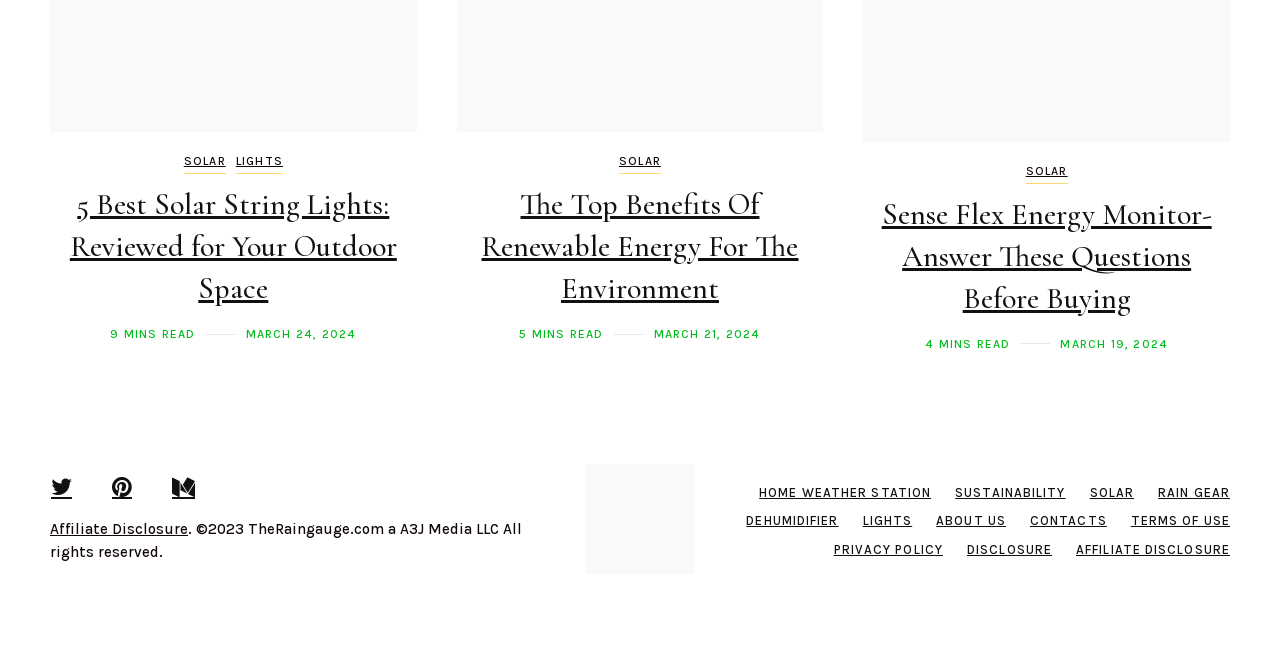Determine the bounding box coordinates of the clickable region to follow the instruction: "Go to the HOME WEATHER STATION page".

[0.585, 0.738, 0.735, 0.76]